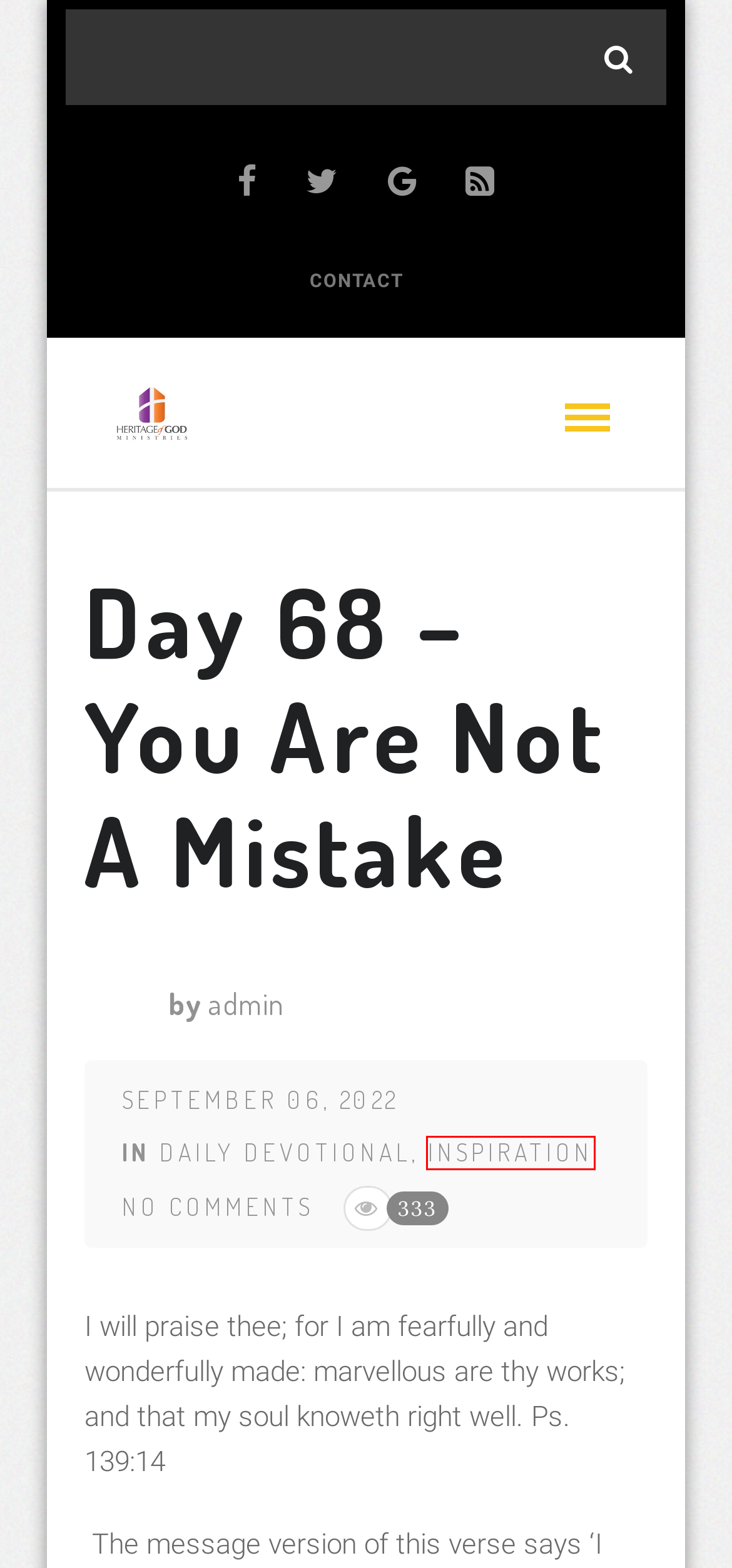Look at the given screenshot of a webpage with a red rectangle bounding box around a UI element. Pick the description that best matches the new webpage after clicking the element highlighted. The descriptions are:
A. food – Heritage of God Ministries
B. Inspiration – Heritage of God Ministries
C. Resources – Heritage of God Ministries
D. admin – Heritage of God Ministries
E. Day 140 – Avoid the Path of the Wicked – Heritage of God Ministries
F. Day 4 – By Humility and the Fear of the Lord – Heritage of God Ministries
G. Uncategorized – Heritage of God Ministries
H. Daily Devotional – Heritage of God Ministries

B